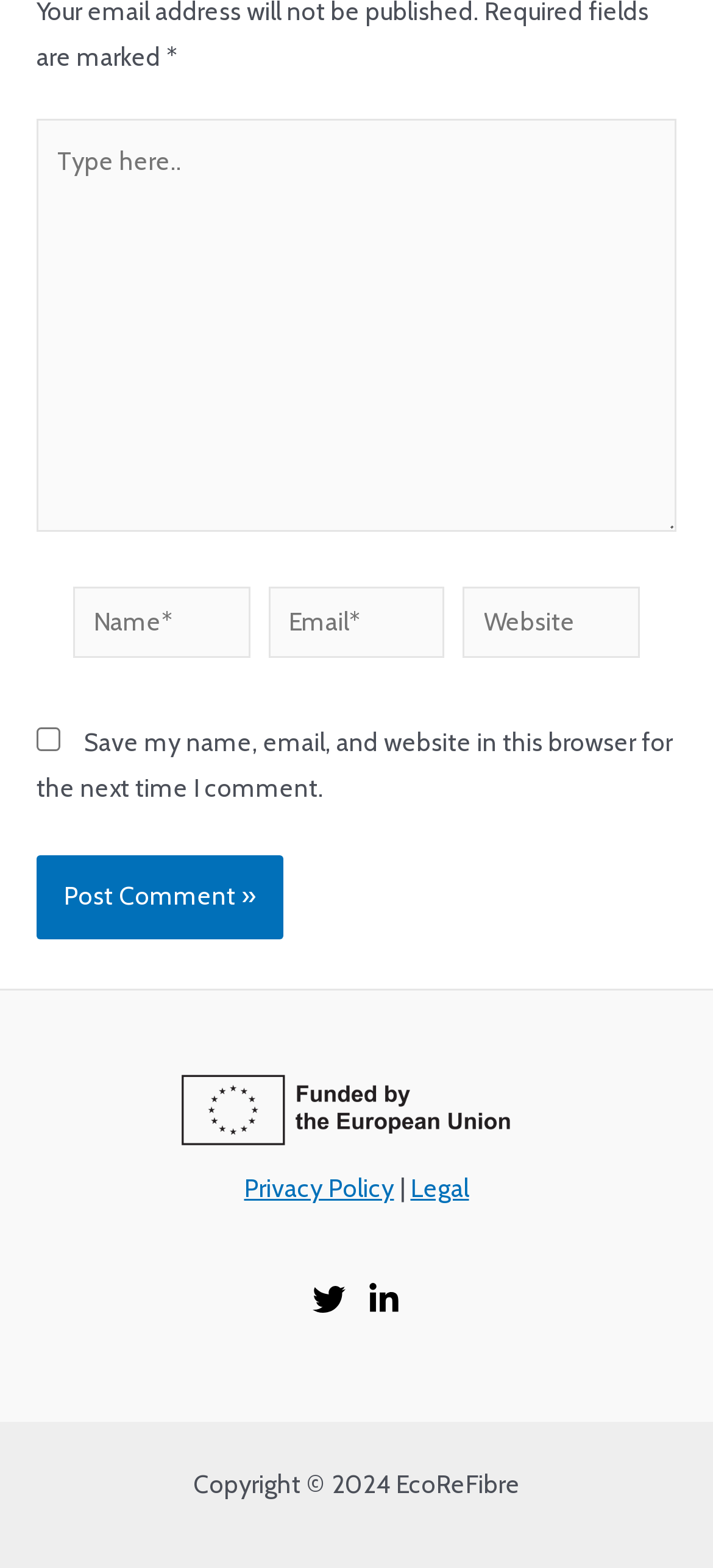Given the element description aria-label="Twitter", predict the bounding box coordinates for the UI element in the webpage screenshot. The format should be (top-left x, top-left y, bottom-right x, bottom-right y), and the values should be between 0 and 1.

[0.438, 0.818, 0.485, 0.839]